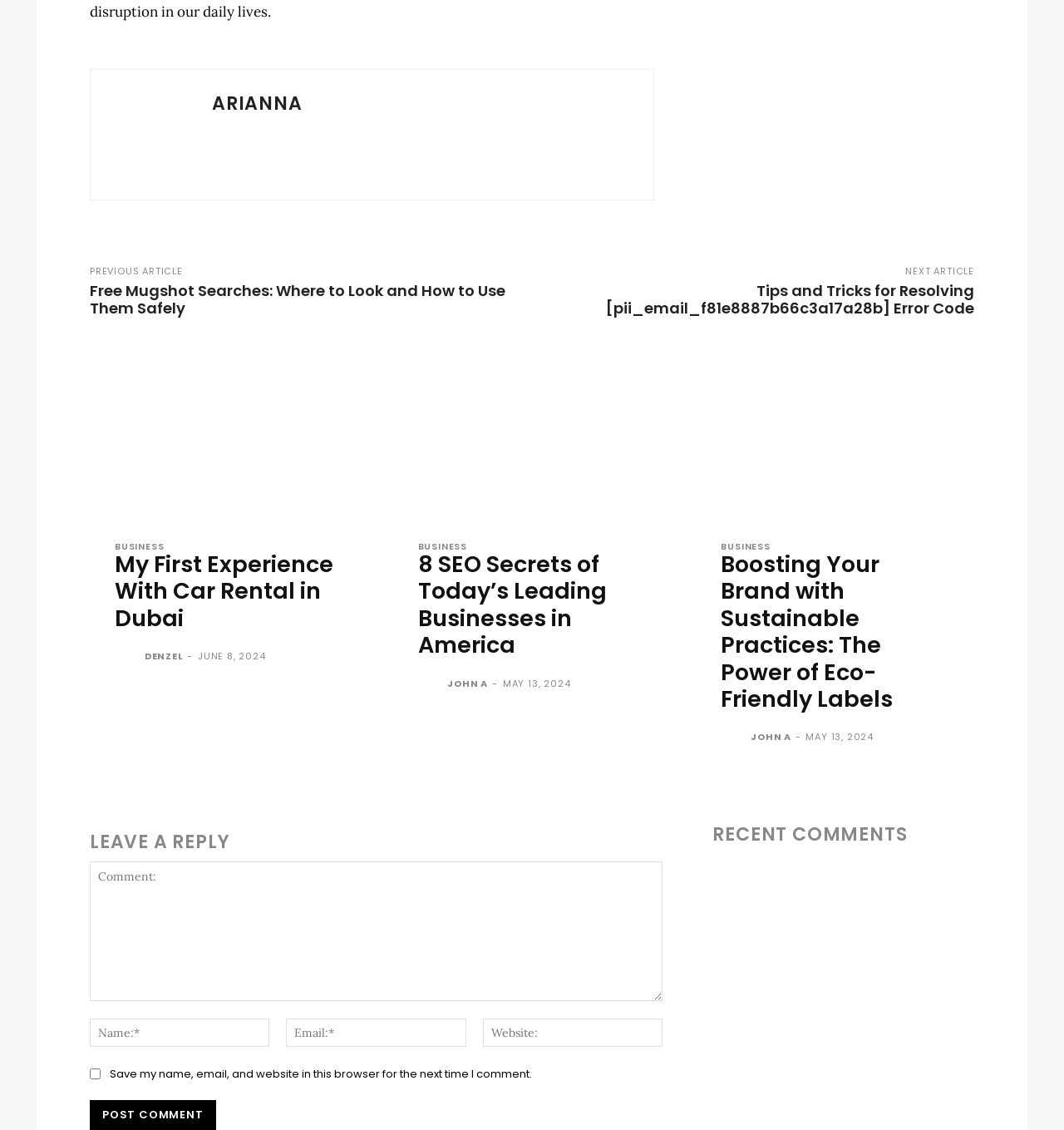Find the bounding box coordinates of the clickable element required to execute the following instruction: "View the '8 SEO Secrets of Today’s Leading Businesses in America' article". Provide the coordinates as four float numbers between 0 and 1, i.e., [left, top, right, bottom].

[0.393, 0.488, 0.607, 0.583]